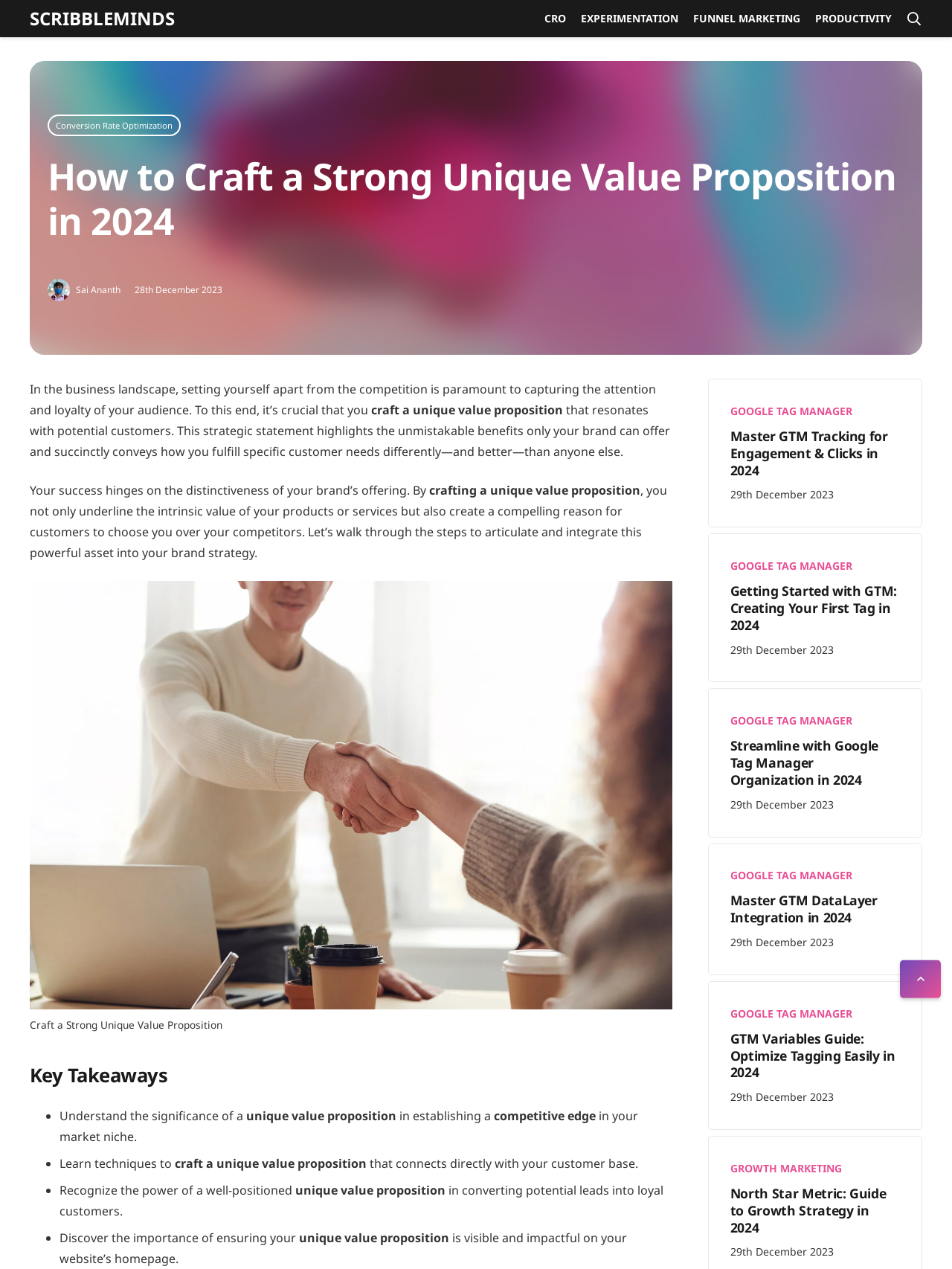Locate the UI element described as follows: "Growth Marketing". Return the bounding box coordinates as four float numbers between 0 and 1 in the order [left, top, right, bottom].

[0.767, 0.915, 0.884, 0.926]